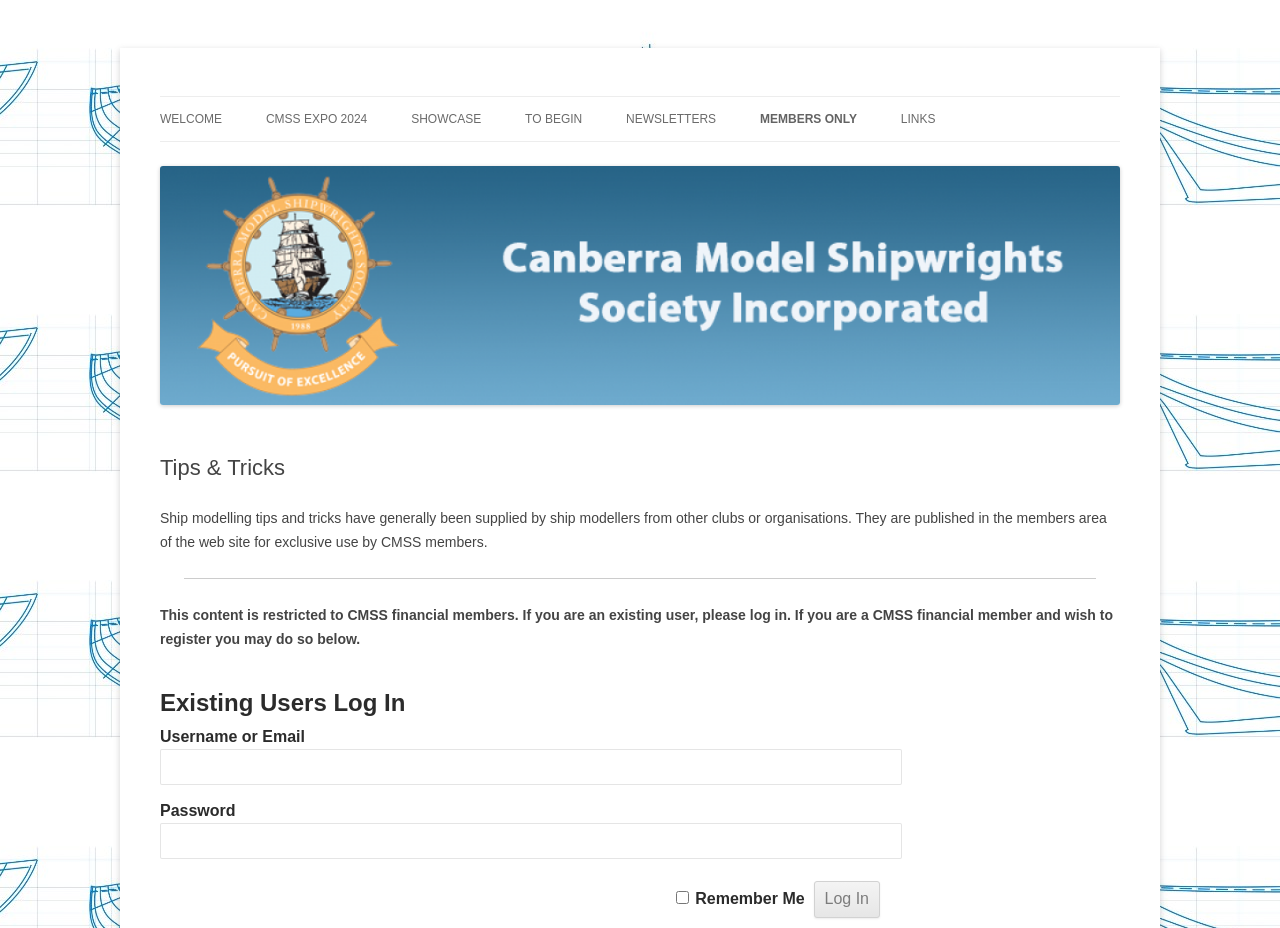What is the name of the society?
Could you give a comprehensive explanation in response to this question?

The name of the society can be found in the heading element at the top of the webpage, which is 'Canberra Model Shipwrights Society'. This is also the text of the link element with the same name.